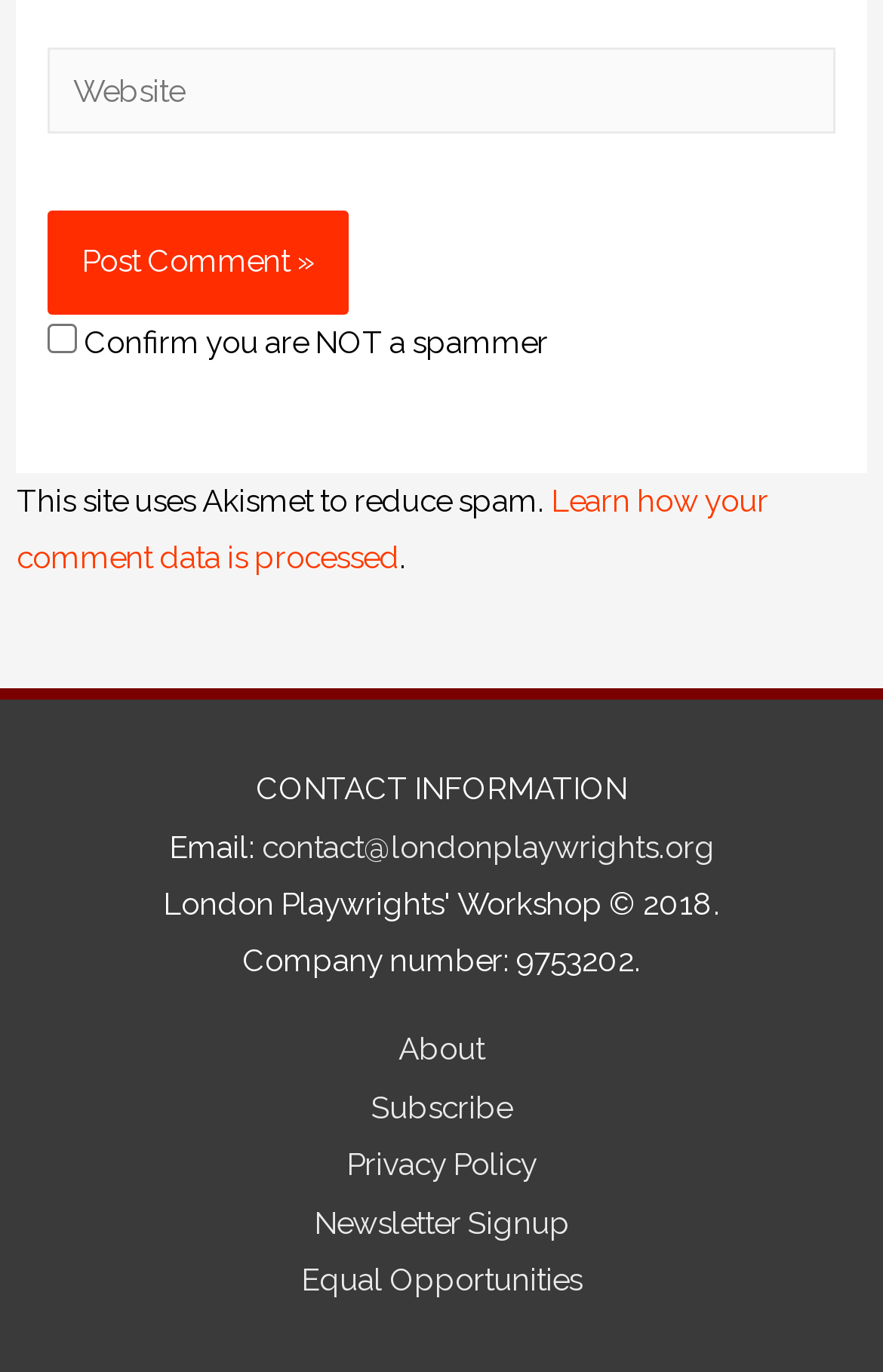Please identify the bounding box coordinates of the area that needs to be clicked to follow this instruction: "Check the spammer confirmation box".

[0.054, 0.235, 0.087, 0.257]